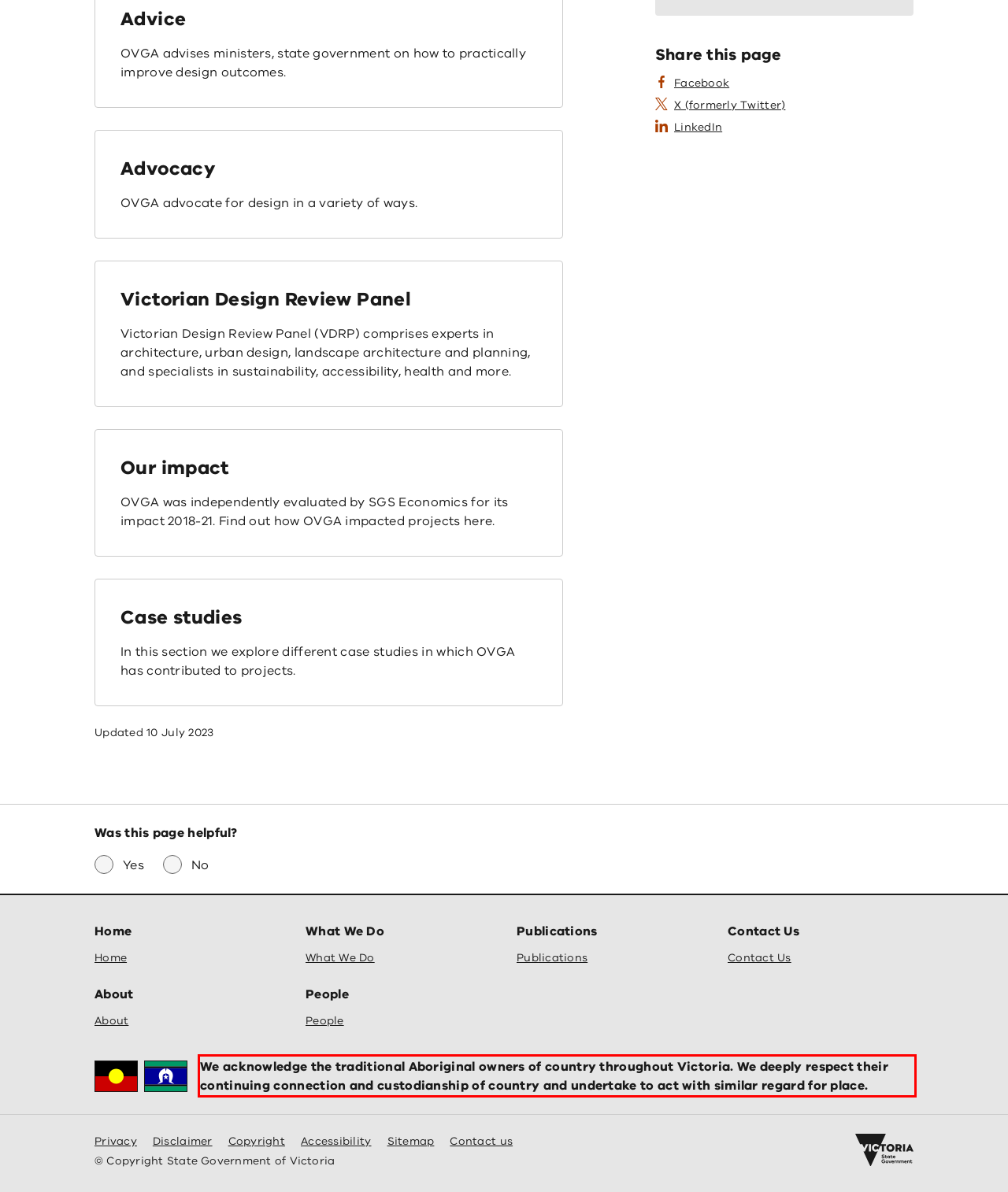Given a screenshot of a webpage containing a red rectangle bounding box, extract and provide the text content found within the red bounding box.

We acknowledge the traditional Aboriginal owners of country throughout Victoria. We deeply respect their continuing connection and custodianship of country and undertake to act with similar regard for place.